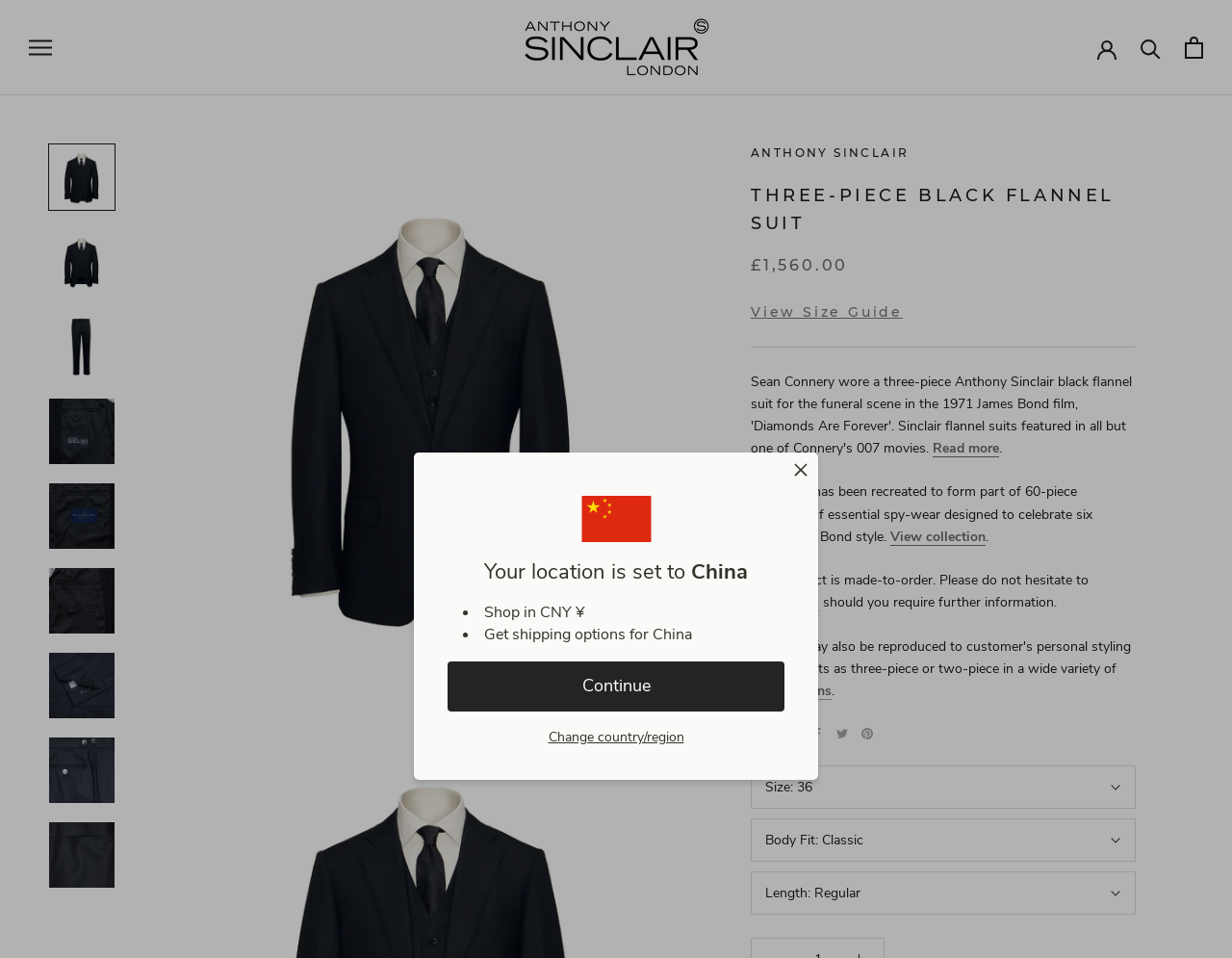Could you determine the bounding box coordinates of the clickable element to complete the instruction: "Open navigation"? Provide the coordinates as four float numbers between 0 and 1, i.e., [left, top, right, bottom].

[0.023, 0.041, 0.042, 0.058]